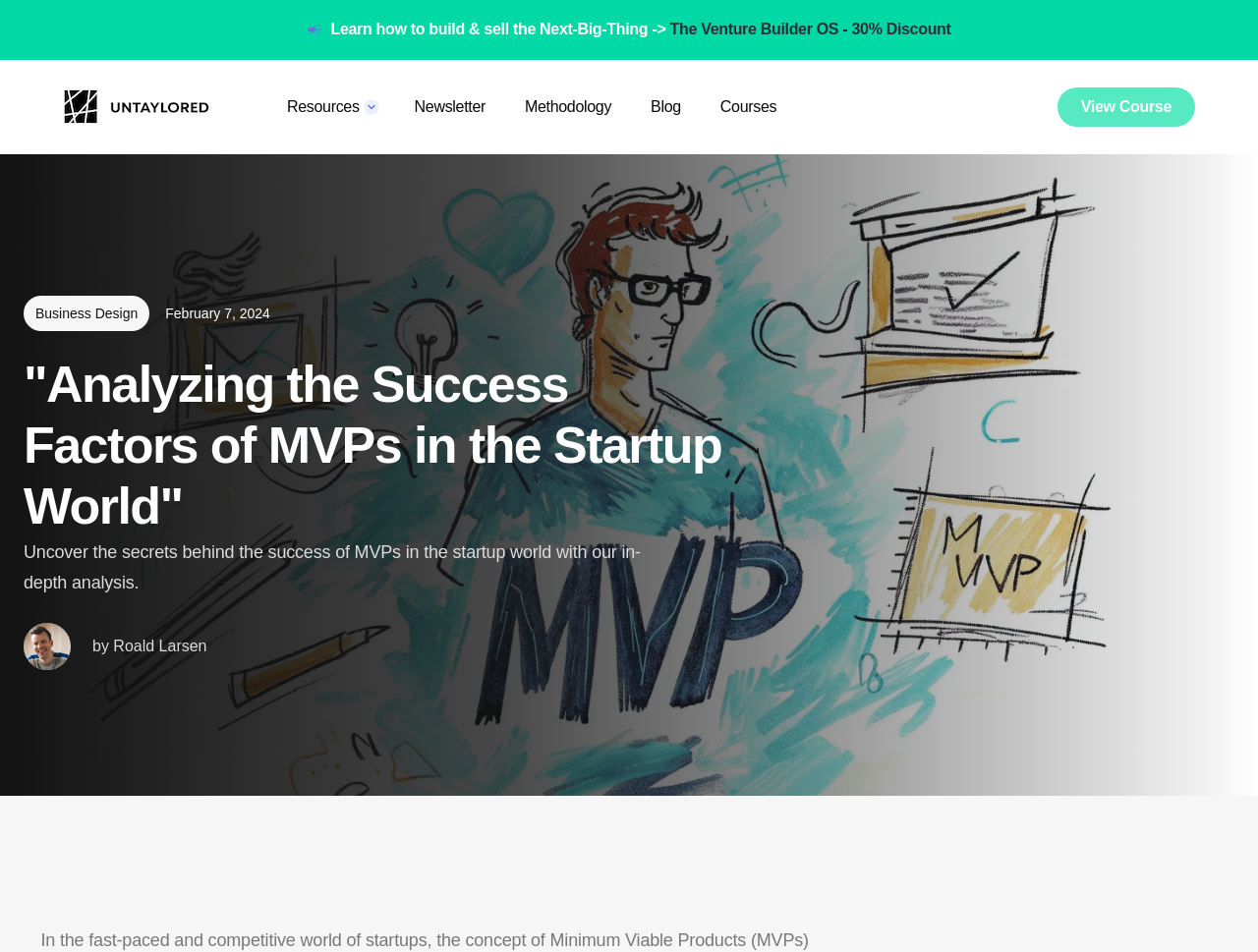Please pinpoint the bounding box coordinates for the region I should click to adhere to this instruction: "Read the blog".

[0.505, 0.092, 0.554, 0.133]